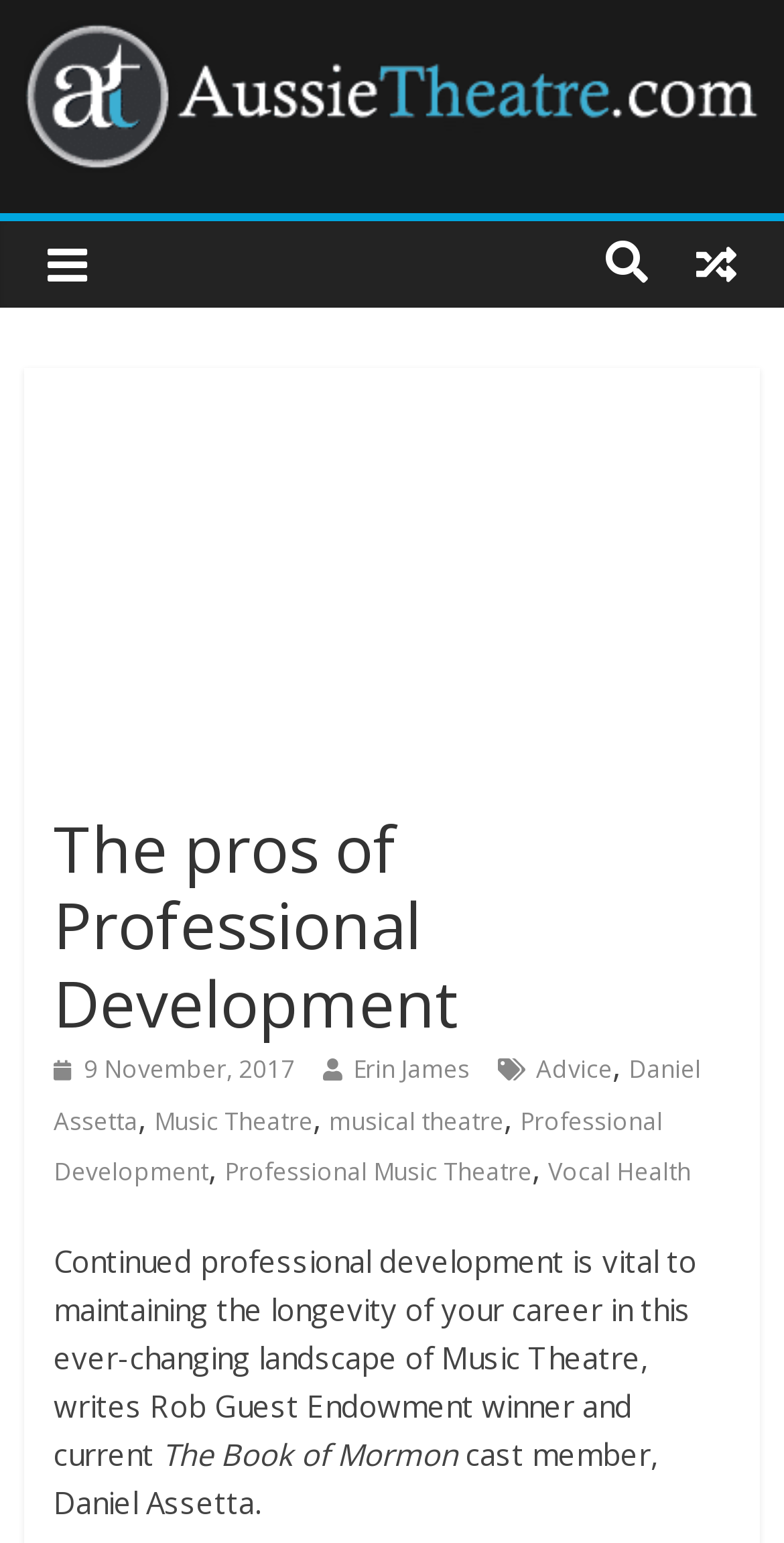What is the name of the award won by the author?
Identify the answer in the screenshot and reply with a single word or phrase.

Rob Guest Endowment